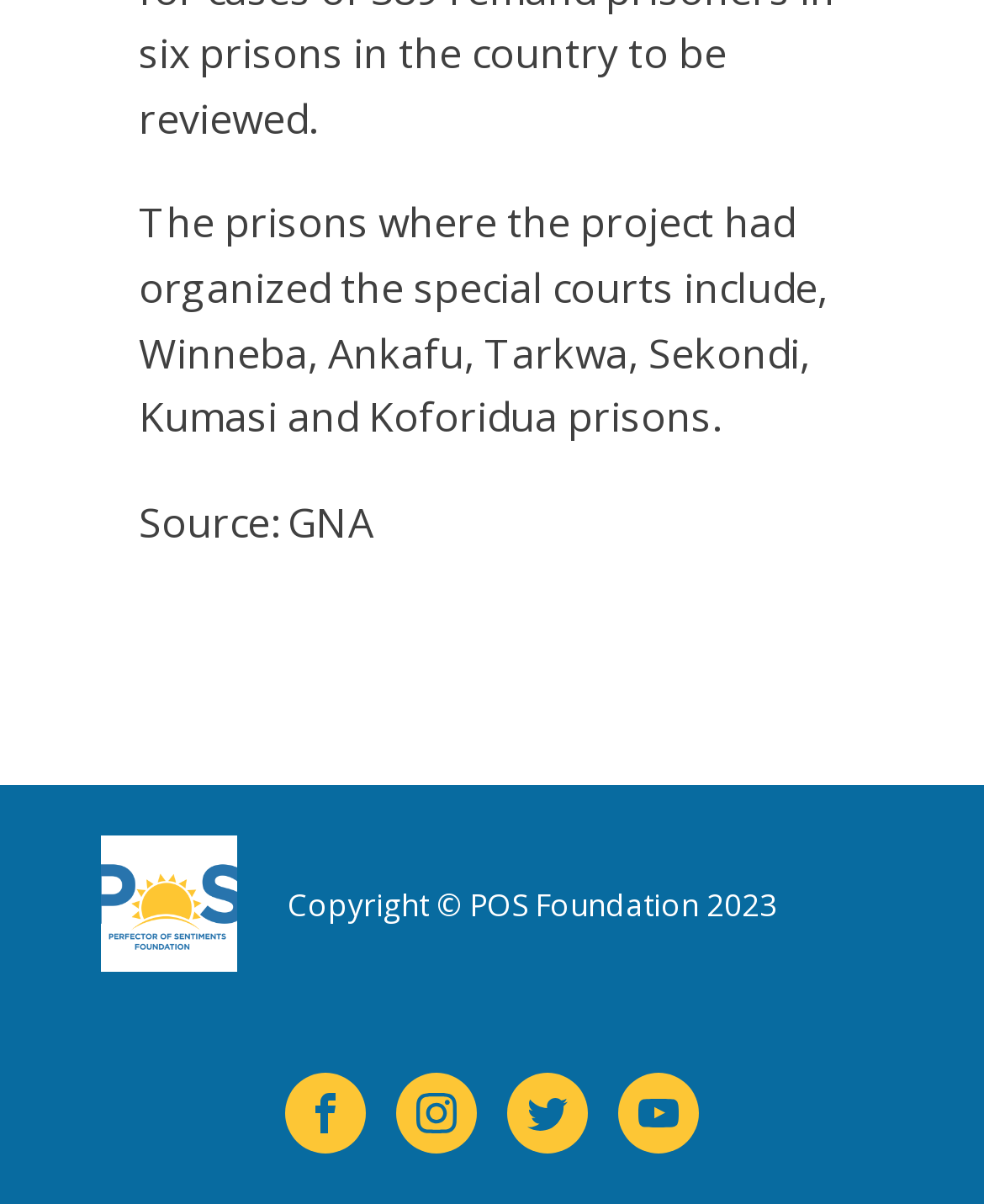Find the bounding box coordinates for the HTML element described as: "Visit our Instagram". The coordinates should consist of four float values between 0 and 1, i.e., [left, top, right, bottom].

[0.403, 0.892, 0.485, 0.959]